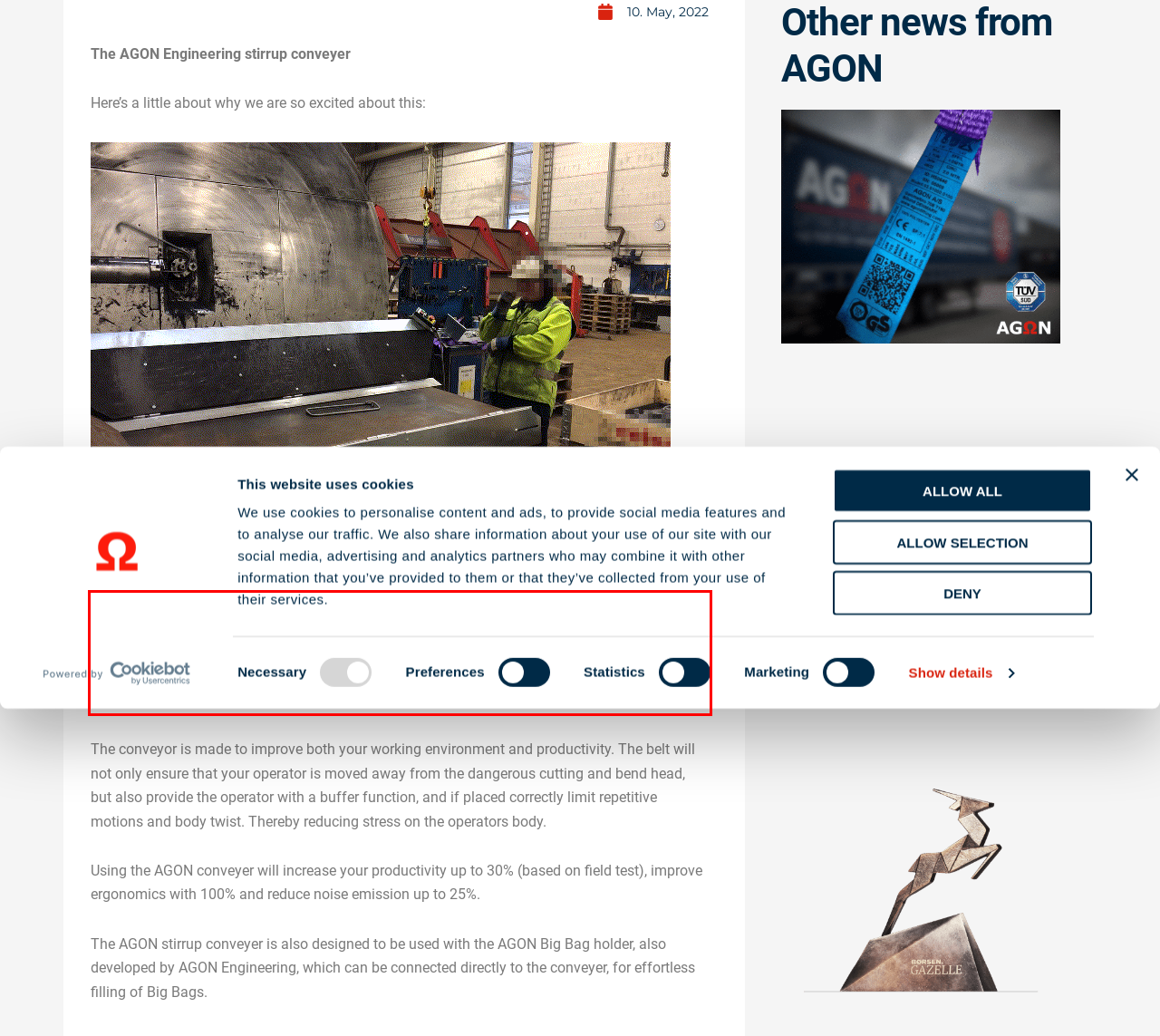There is a screenshot of a webpage with a red bounding box around a UI element. Please use OCR to extract the text within the red bounding box.

The specific conveyer in the pictures attached is built around an 800mm wide rubber belt suitable for tough handling. It is 2m long and can be loaded with stirrup from three faces. From the side, from the end and from the opposite side. It can be adjusted and adapted in every conceivable way, and can be made specifically to fit your needs. We can as an example make the belt wider and longer. Just reach out and we will be able to help you.